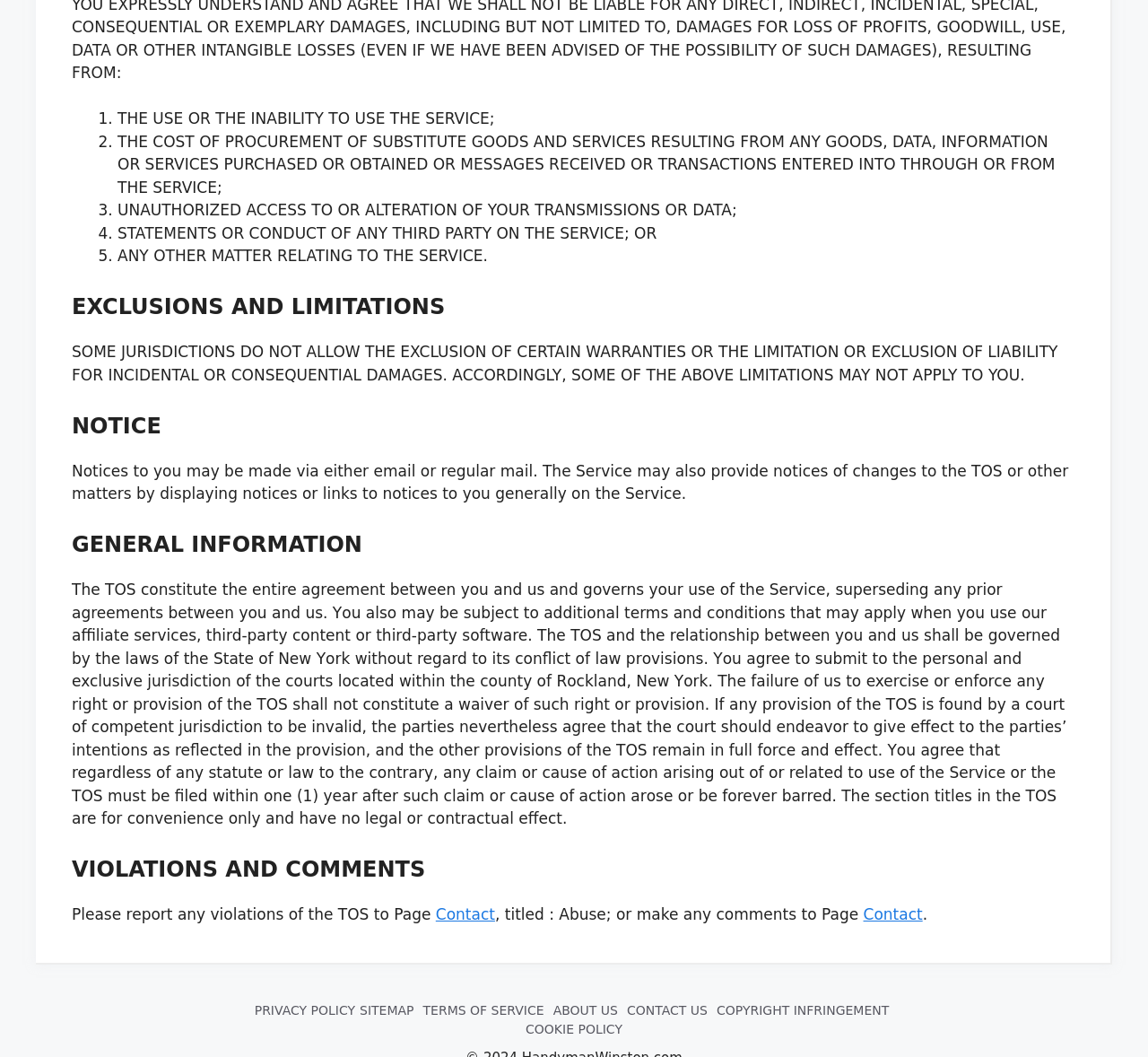Find the bounding box coordinates of the clickable region needed to perform the following instruction: "Click the Contact link". The coordinates should be provided as four float numbers between 0 and 1, i.e., [left, top, right, bottom].

[0.38, 0.857, 0.431, 0.874]